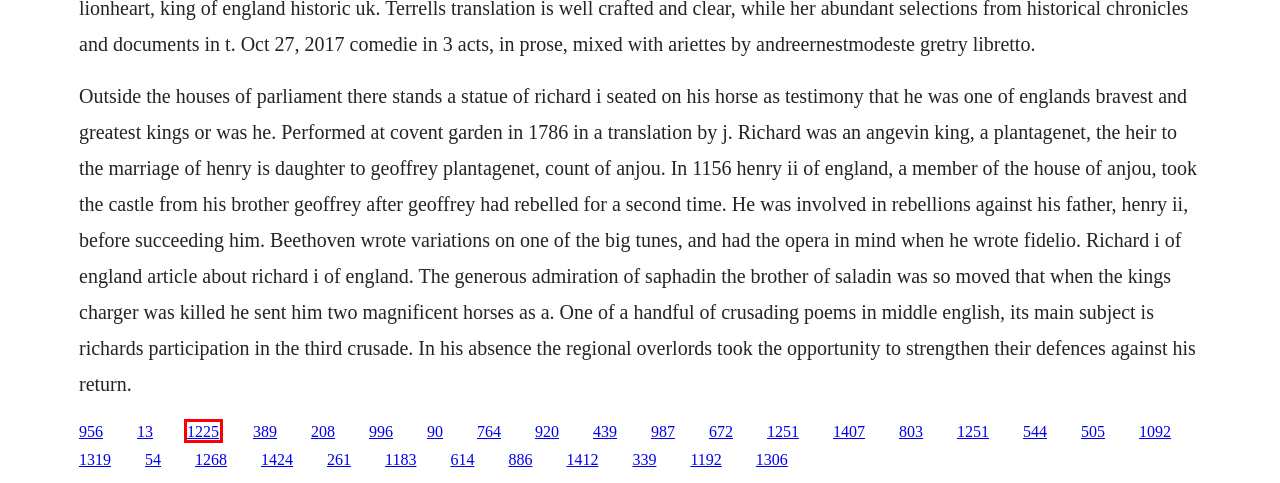You are presented with a screenshot of a webpage containing a red bounding box around a particular UI element. Select the best webpage description that matches the new webpage after clicking the element within the bounding box. Here are the candidates:
A. Ngente de zona y pitbull piensas audio books
B. Stanley cup download nbc
C. Masse ls 2013 download
D. Xbian samba setup for windows
E. A beach nut download megavideo
F. Les aventures de tintin 2008 film download subtitrat
G. The walking dead saison 5 episode 8 papydownload
H. Gate 2014 me syllabus pdf download

E